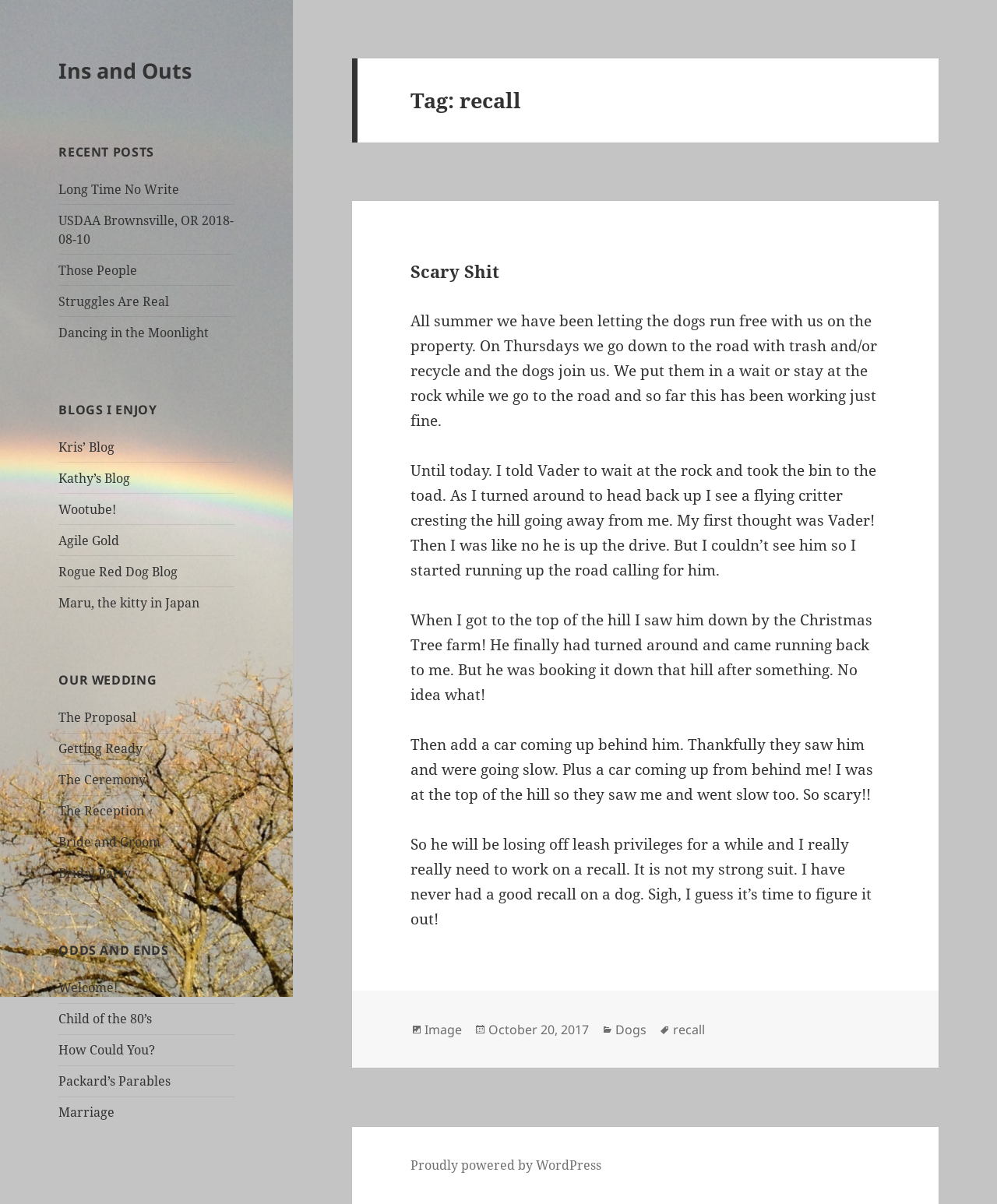Please find the bounding box for the following UI element description. Provide the coordinates in (top-left x, top-left y, bottom-right x, bottom-right y) format, with values between 0 and 1: Dogs

[0.617, 0.848, 0.648, 0.863]